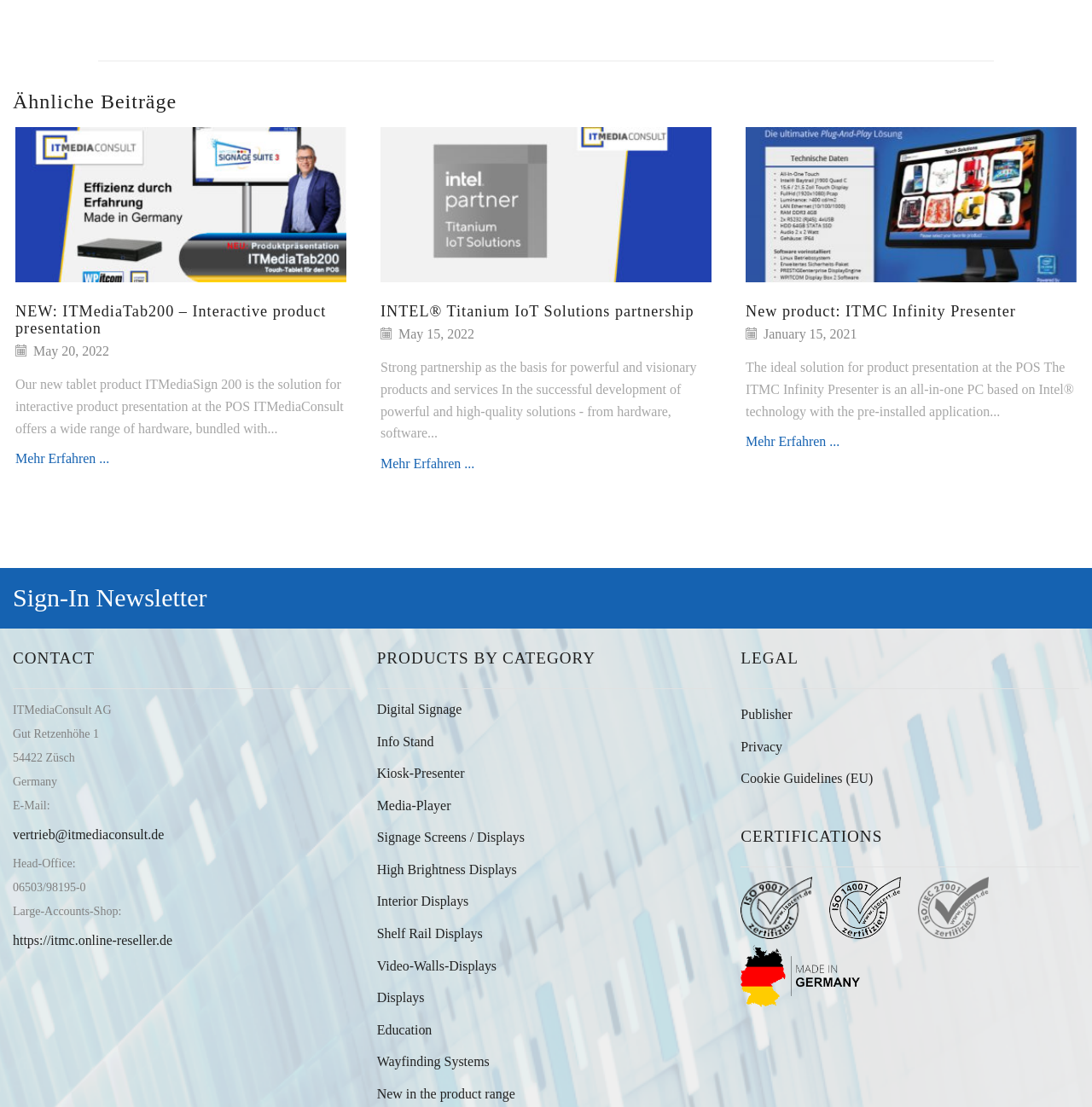Please identify the bounding box coordinates of the element that needs to be clicked to execute the following command: "Click on the 'NEW: ITMediaTab200 – Interactive product presentation' link". Provide the bounding box using four float numbers between 0 and 1, formatted as [left, top, right, bottom].

[0.014, 0.274, 0.317, 0.305]